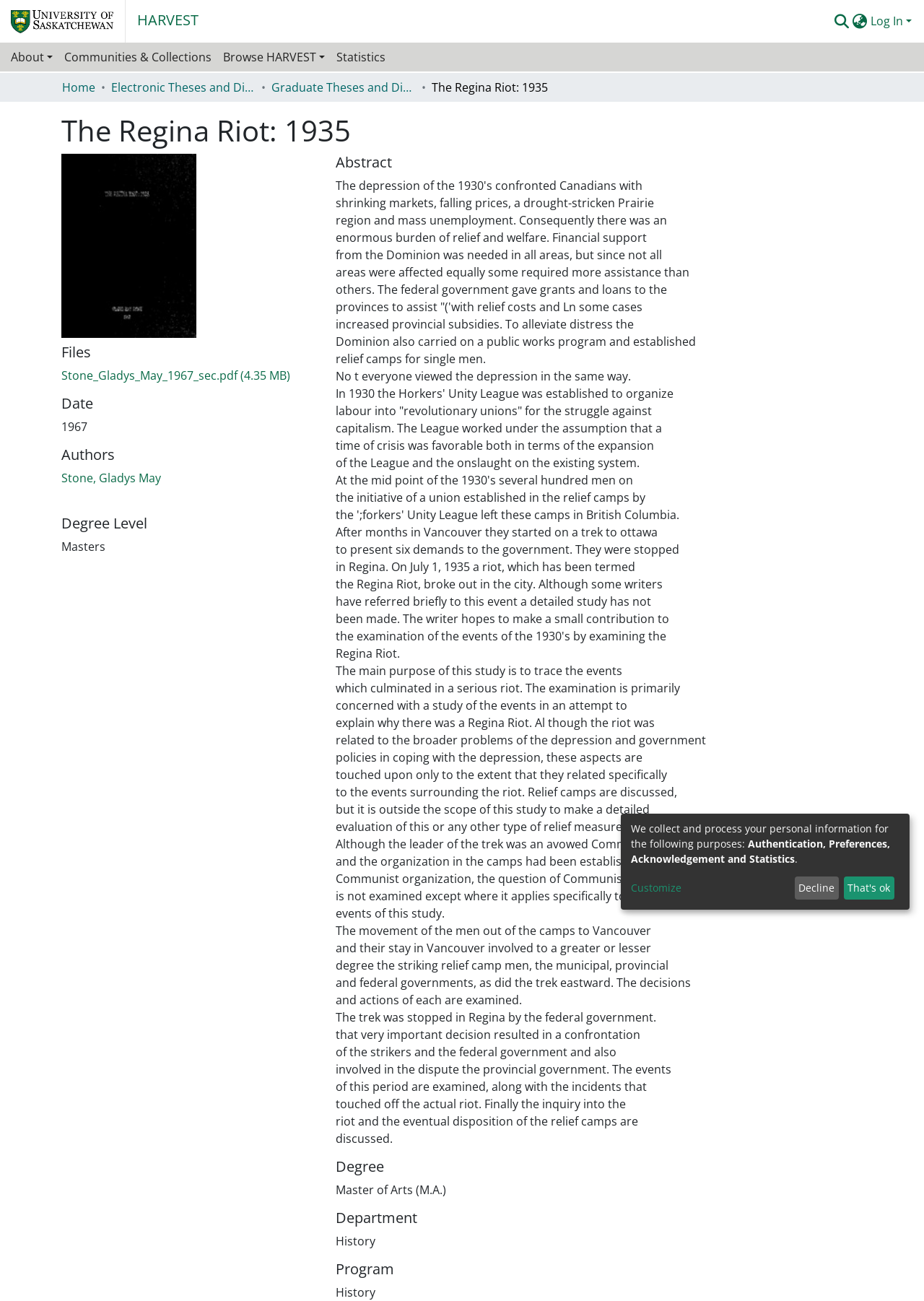What is the purpose of the relief camps?
Based on the screenshot, answer the question with a single word or phrase.

To alleviate distress